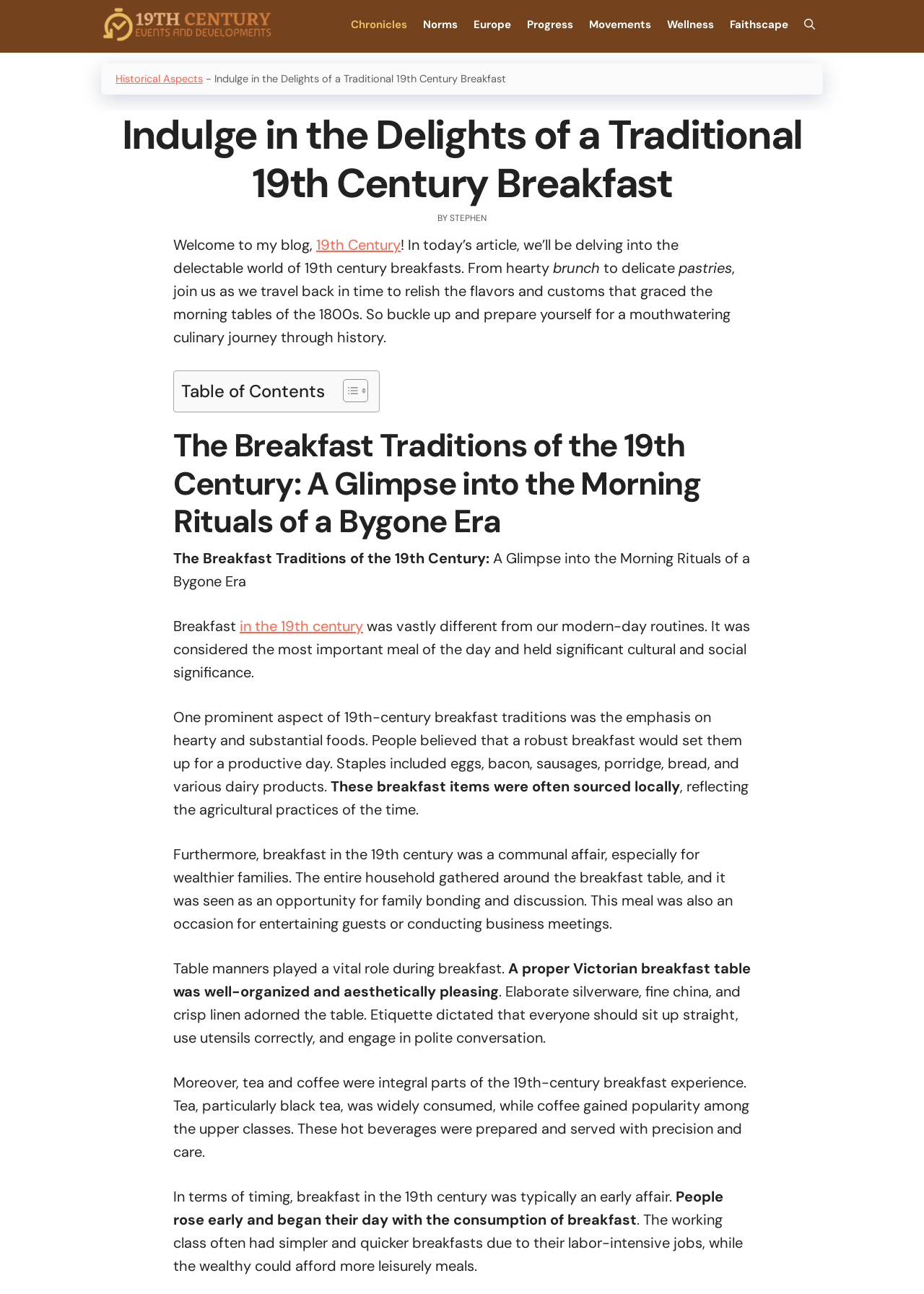Using the provided description: "in the 19th century", find the bounding box coordinates of the corresponding UI element. The output should be four float numbers between 0 and 1, in the format [left, top, right, bottom].

[0.259, 0.477, 0.393, 0.491]